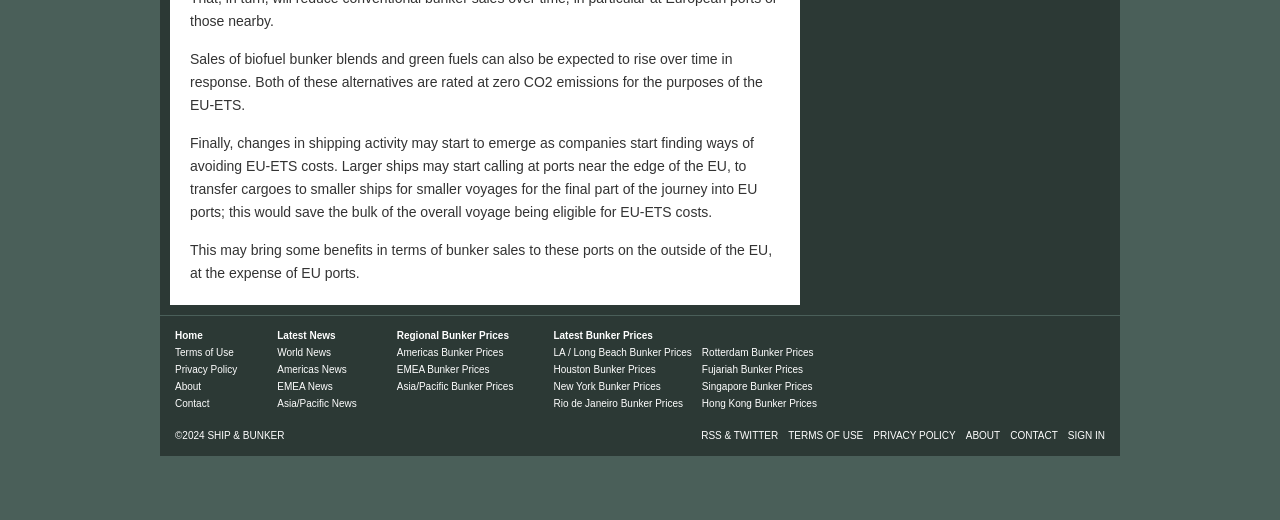Provide a single word or phrase to answer the given question: 
How many bunker price links are there?

11